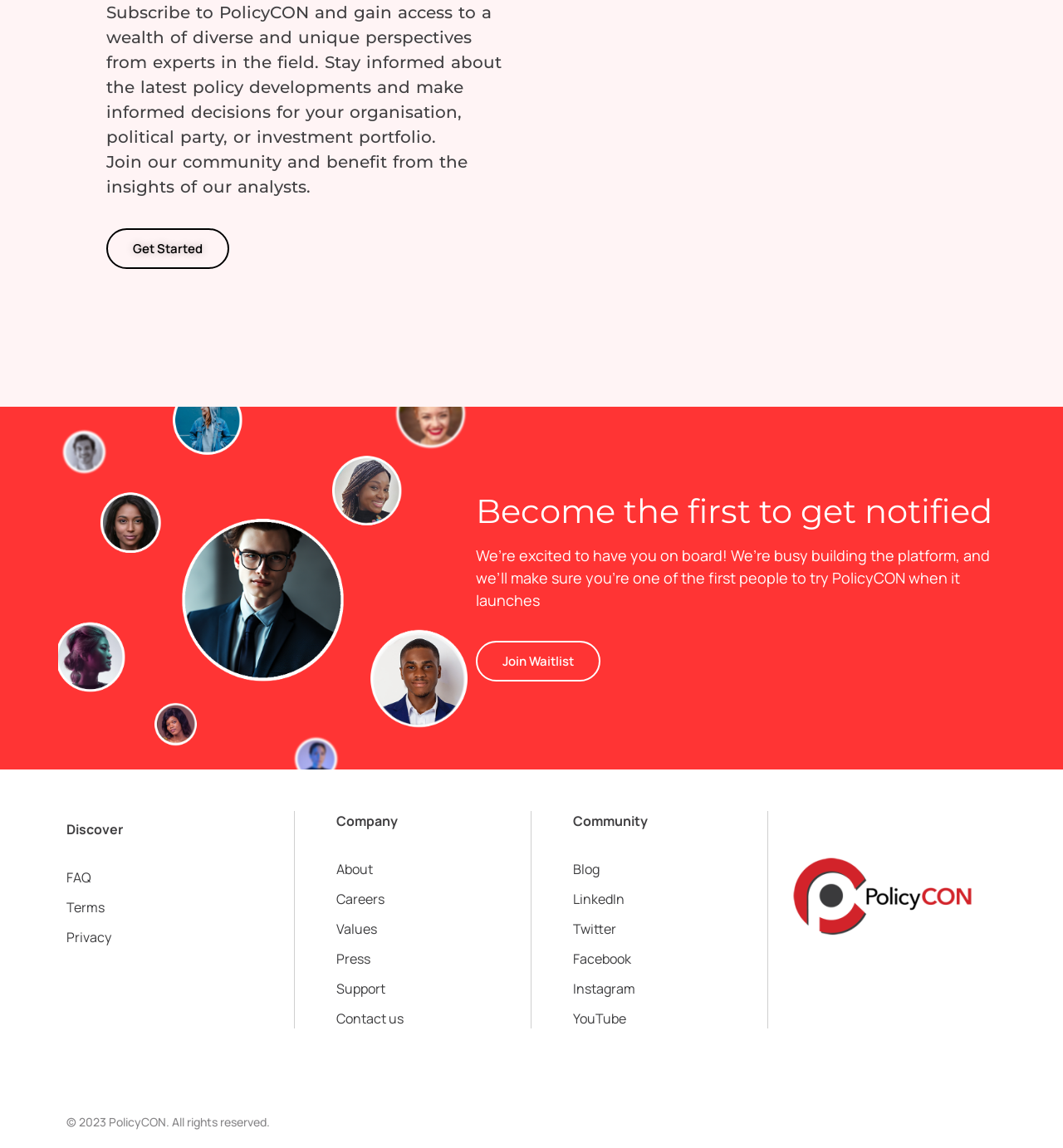What year does the copyright notice refer to?
Please respond to the question with as much detail as possible.

The copyright notice at the bottom of the page refers to the year 2023, which can be inferred from the heading element with the text '© 2023 PolicyCON. All rights reserved'.